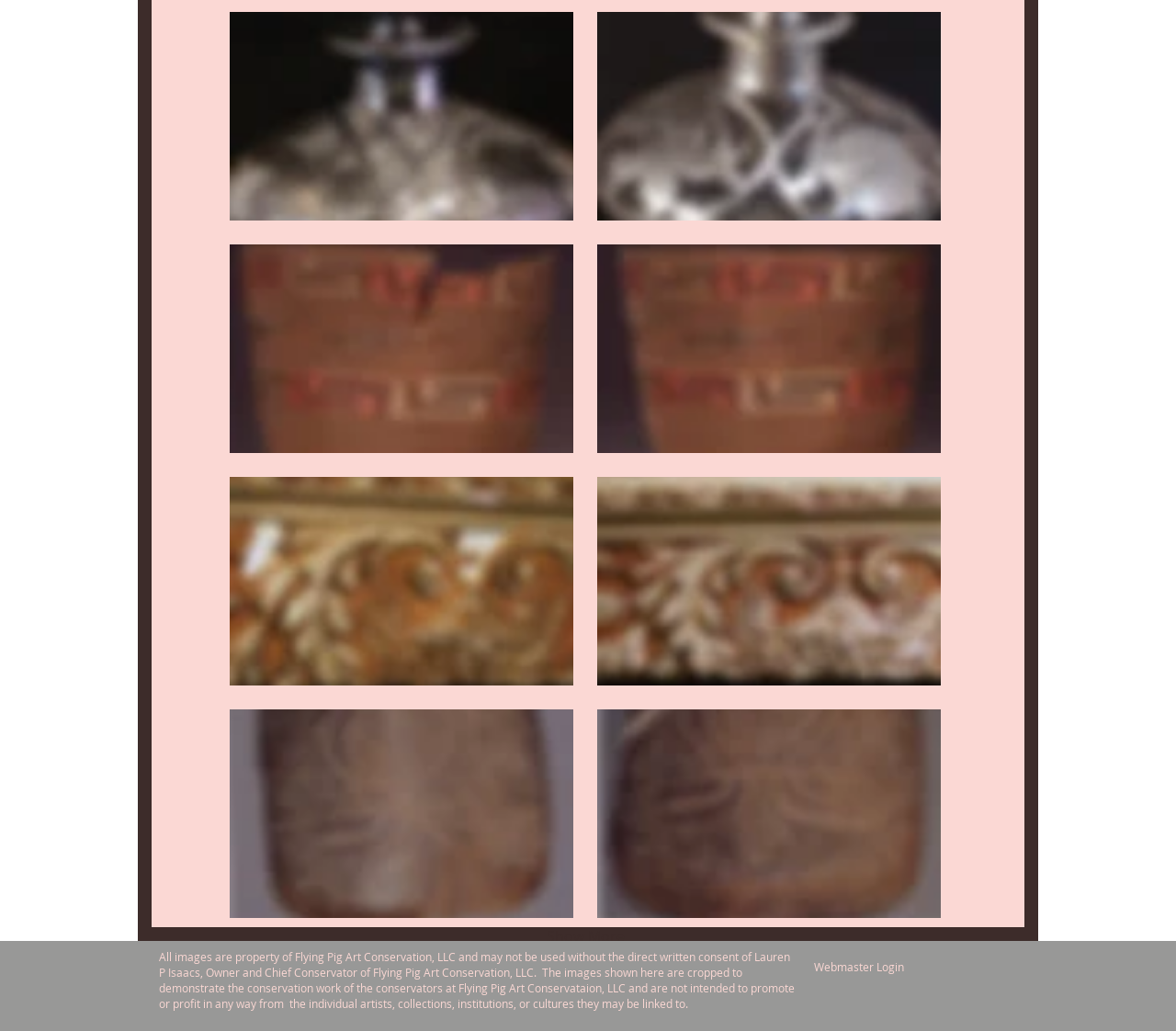Identify the bounding box coordinates for the element you need to click to achieve the following task: "View Silver/Glass Corrosion: Before image". Provide the bounding box coordinates as four float numbers between 0 and 1, in the form [left, top, right, bottom].

[0.195, 0.012, 0.488, 0.214]